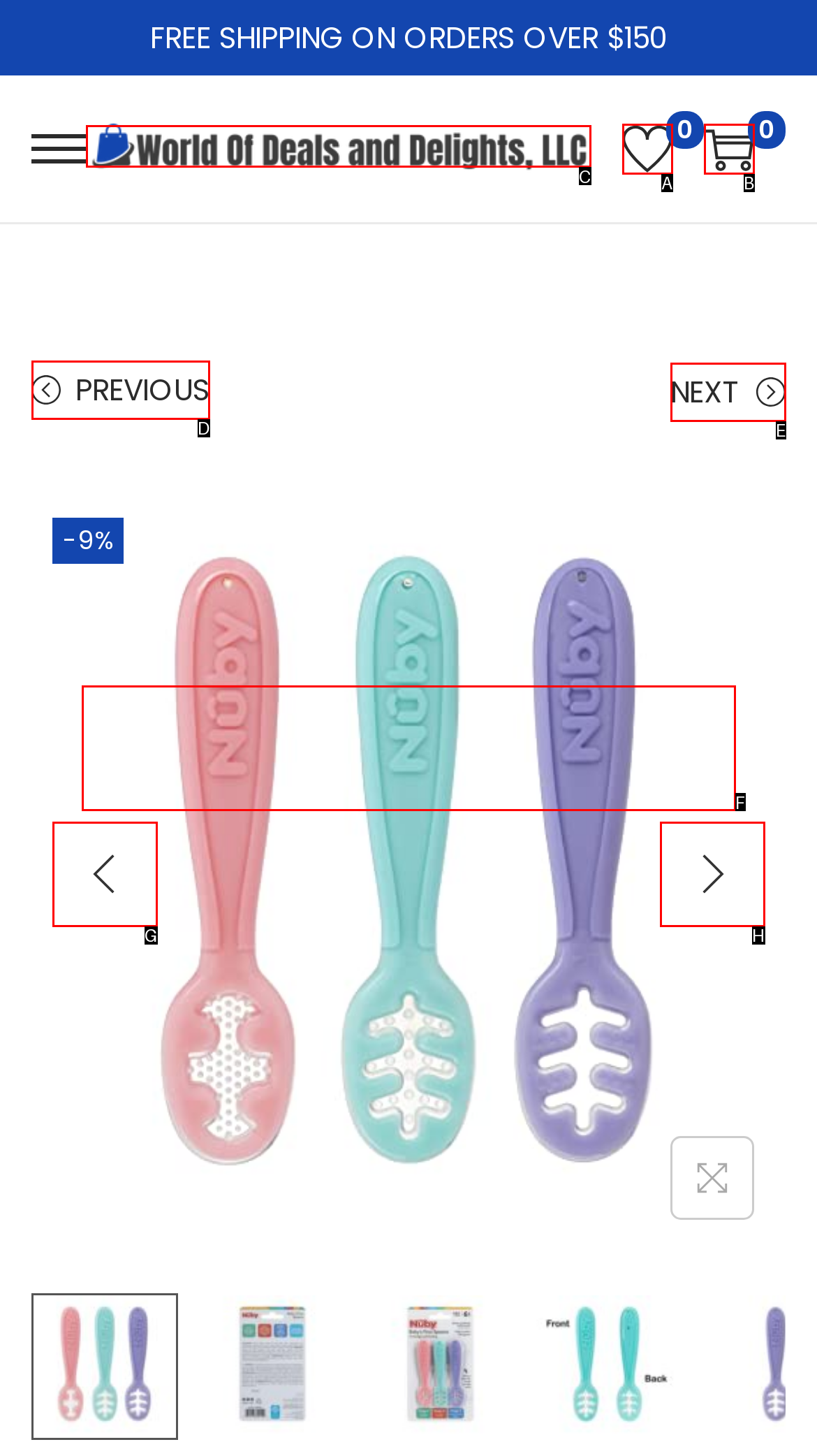Select the option I need to click to accomplish this task: Read about Pope
Provide the letter of the selected choice from the given options.

None